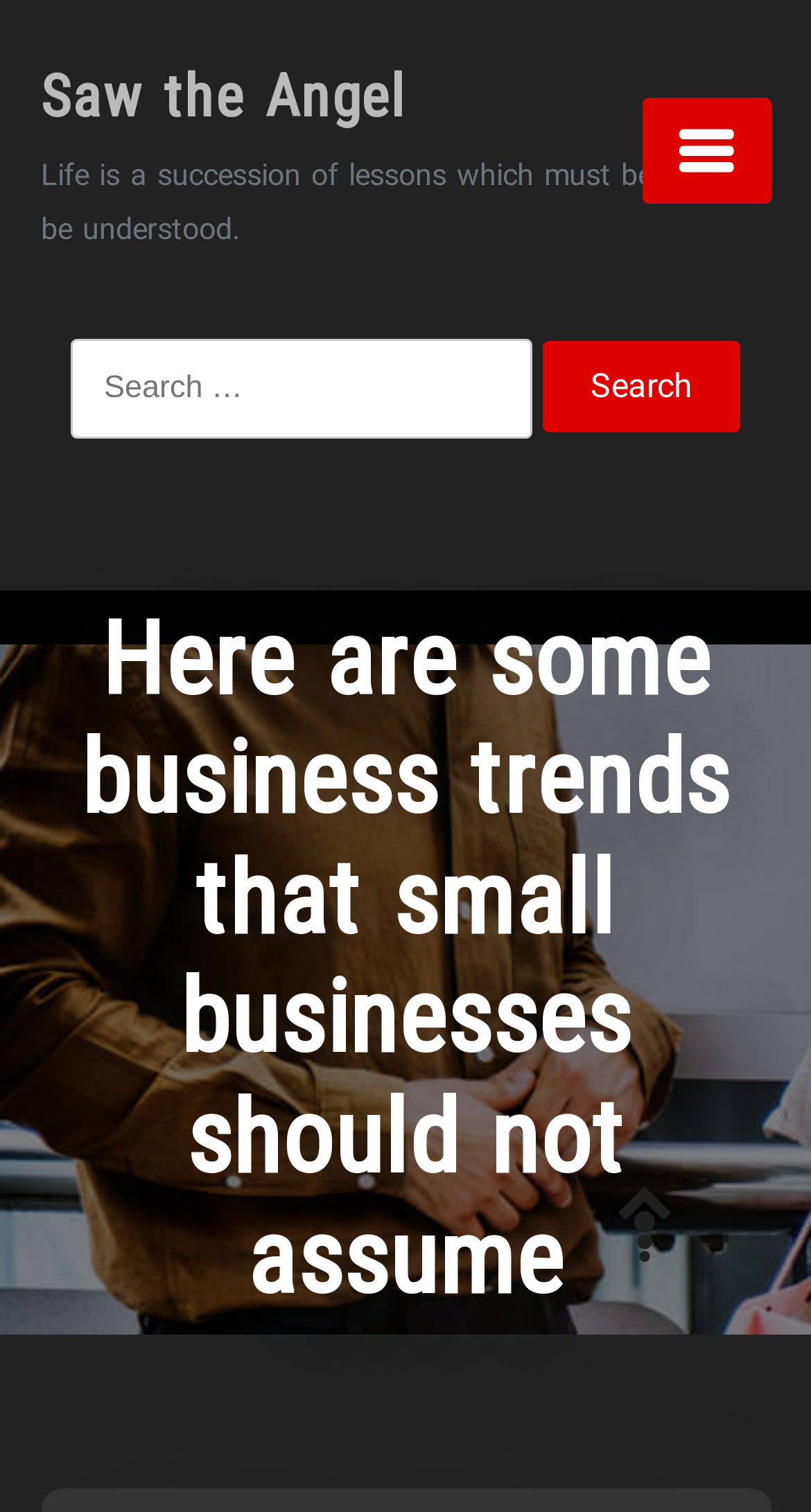What is the quote on the top of the page?
Based on the screenshot, provide a one-word or short-phrase response.

Life is a succession of lessons